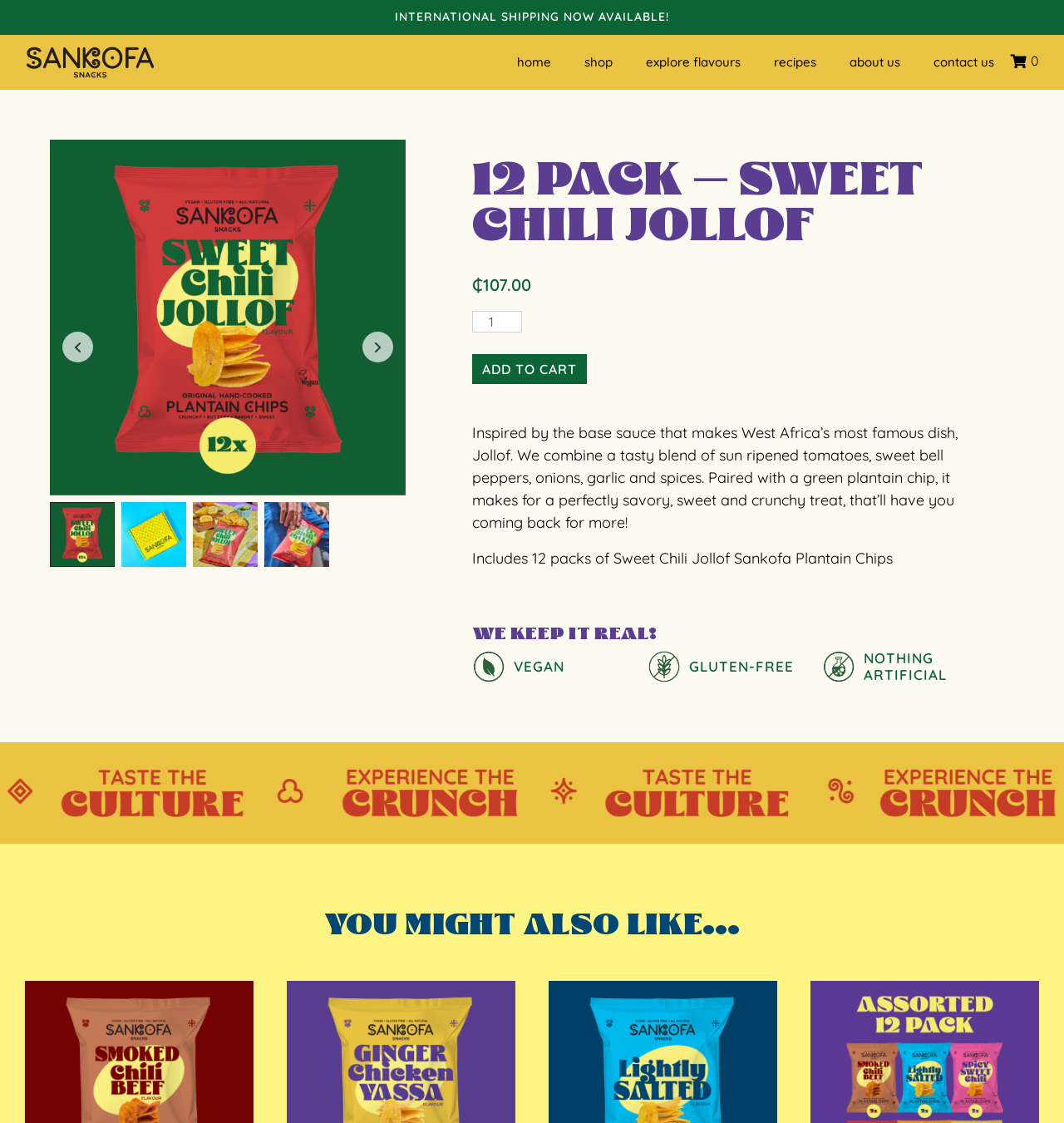Pinpoint the bounding box coordinates of the element to be clicked to execute the instruction: "Click on the 'ADD TO CART' button".

[0.444, 0.315, 0.552, 0.342]